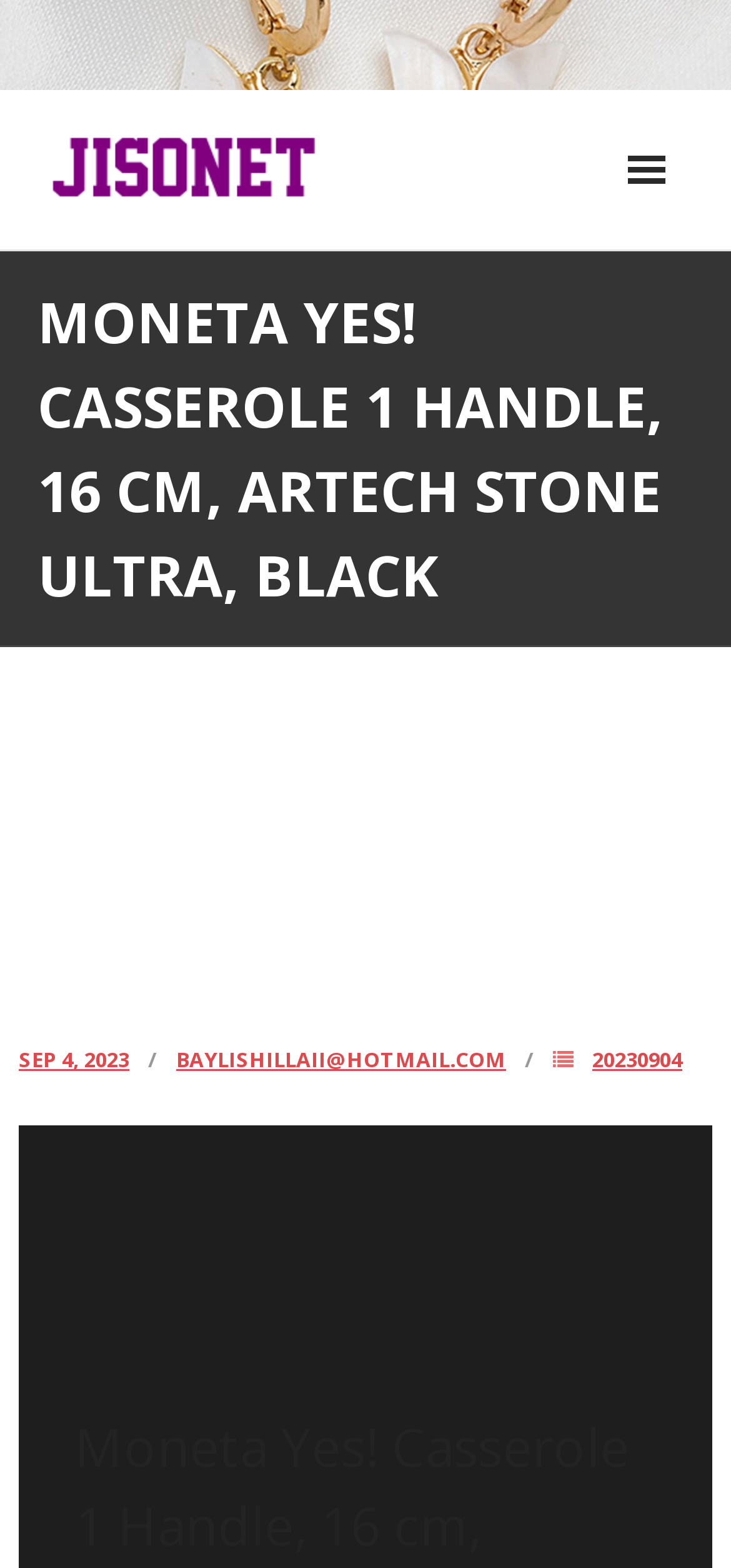What is the date mentioned on the page?
Using the information presented in the image, please offer a detailed response to the question.

The date 'SEP 4, 2023' is mentioned in a link element with a time element inside it, indicating the date of a specific event or update.